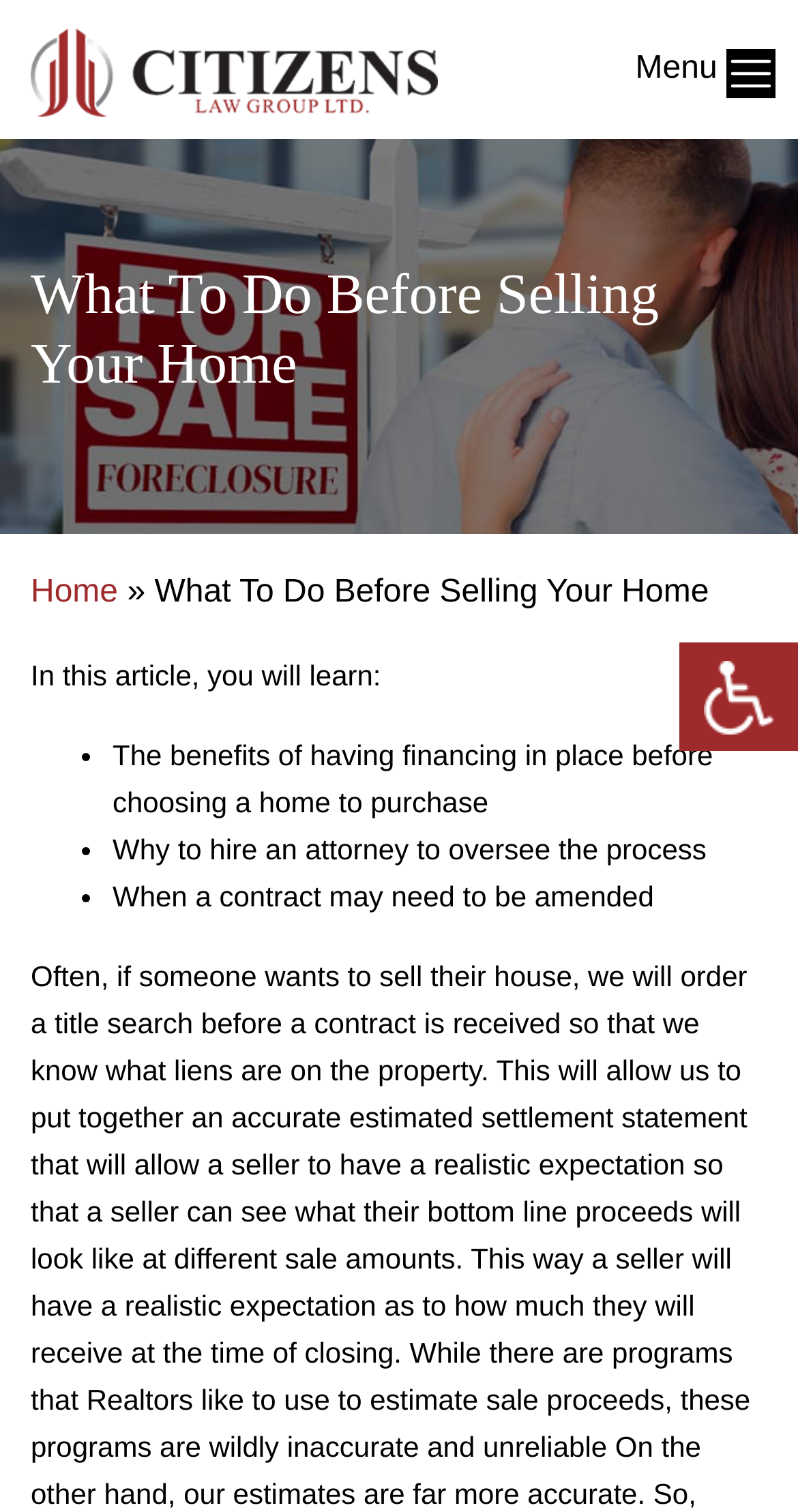For the element described, predict the bounding box coordinates as (top-left x, top-left y, bottom-right x, bottom-right y). All values should be between 0 and 1. Element description: parent_node: Menu

[0.851, 0.425, 1.0, 0.497]